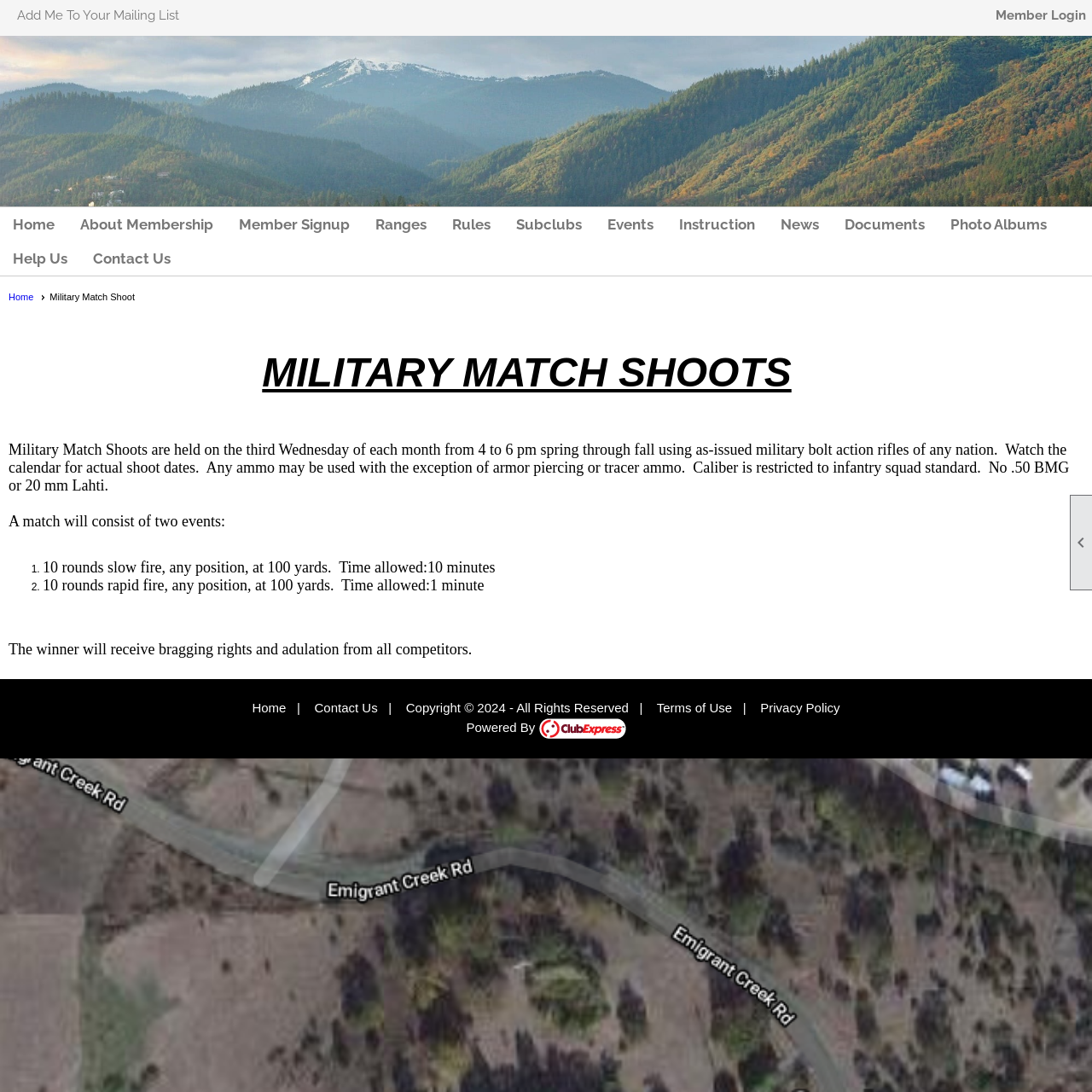What is the time allowed for slow fire event?
Please respond to the question thoroughly and include all relevant details.

According to the webpage, the slow fire event allows 10 minutes for competitors to complete 10 rounds, any position, at 100 yards.